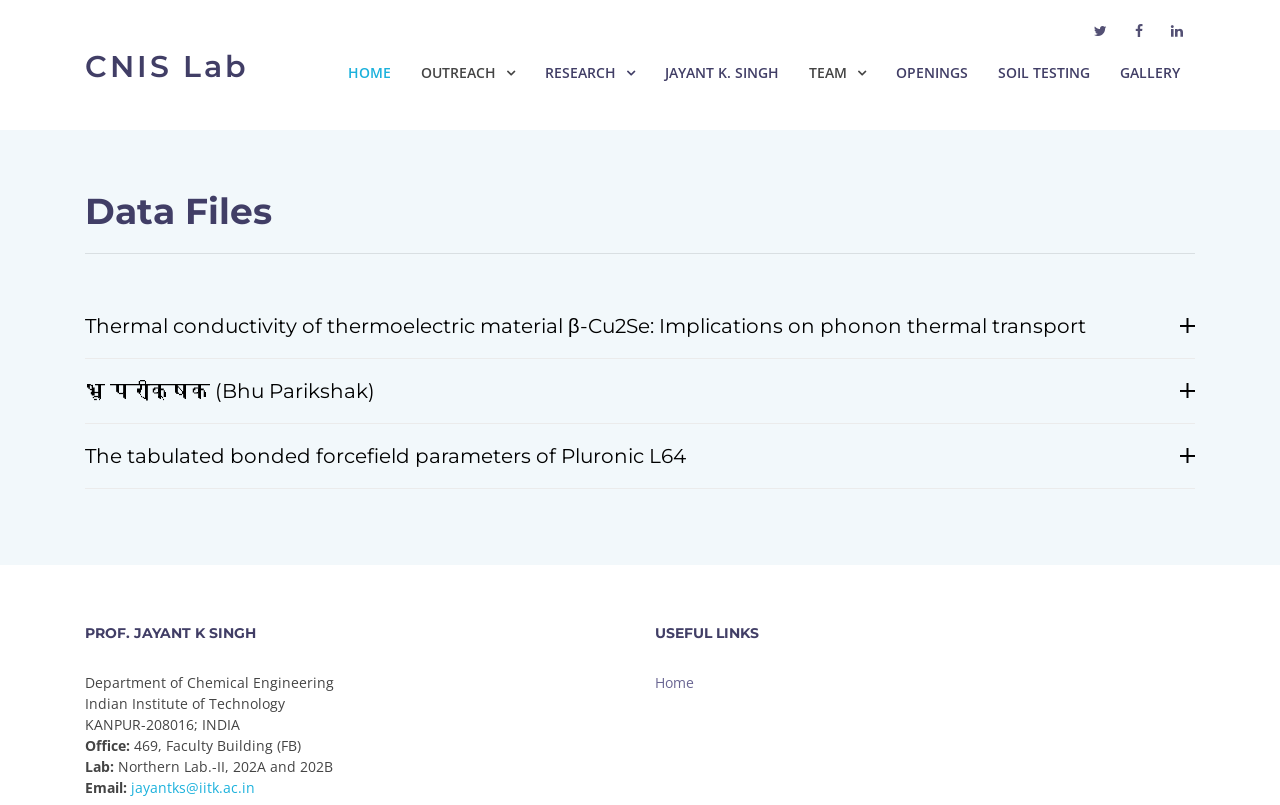Describe all the key features of the webpage in detail.

The webpage appears to be the events page of the CNIS Lab website. At the top right corner, there are three social media links represented by icons. Below them, the CNIS Lab logo and title are displayed prominently. 

A navigation menu is situated below the logo, consisting of seven links: HOME, OUTREACH, RESEARCH, JAYANT K. SINGH, TEAM, OPENINGS, and SOIL TESTING, followed by a GALLERY link. 

The main content area is divided into two sections. The first section has a heading "Data Files" and is separated from the rest of the content by a horizontal line. 

Below the horizontal line, there are three links to research papers or articles, each with a brief title and a download icon. 

Further down, there is a section dedicated to Prof. Jayant K Singh, with his name and title displayed prominently. His department, institution, and contact information, including office and lab locations, email, and phone number, are listed below. 

Finally, at the bottom right corner, there is a section titled "USEFUL LINKS" with a single link to the Home page.